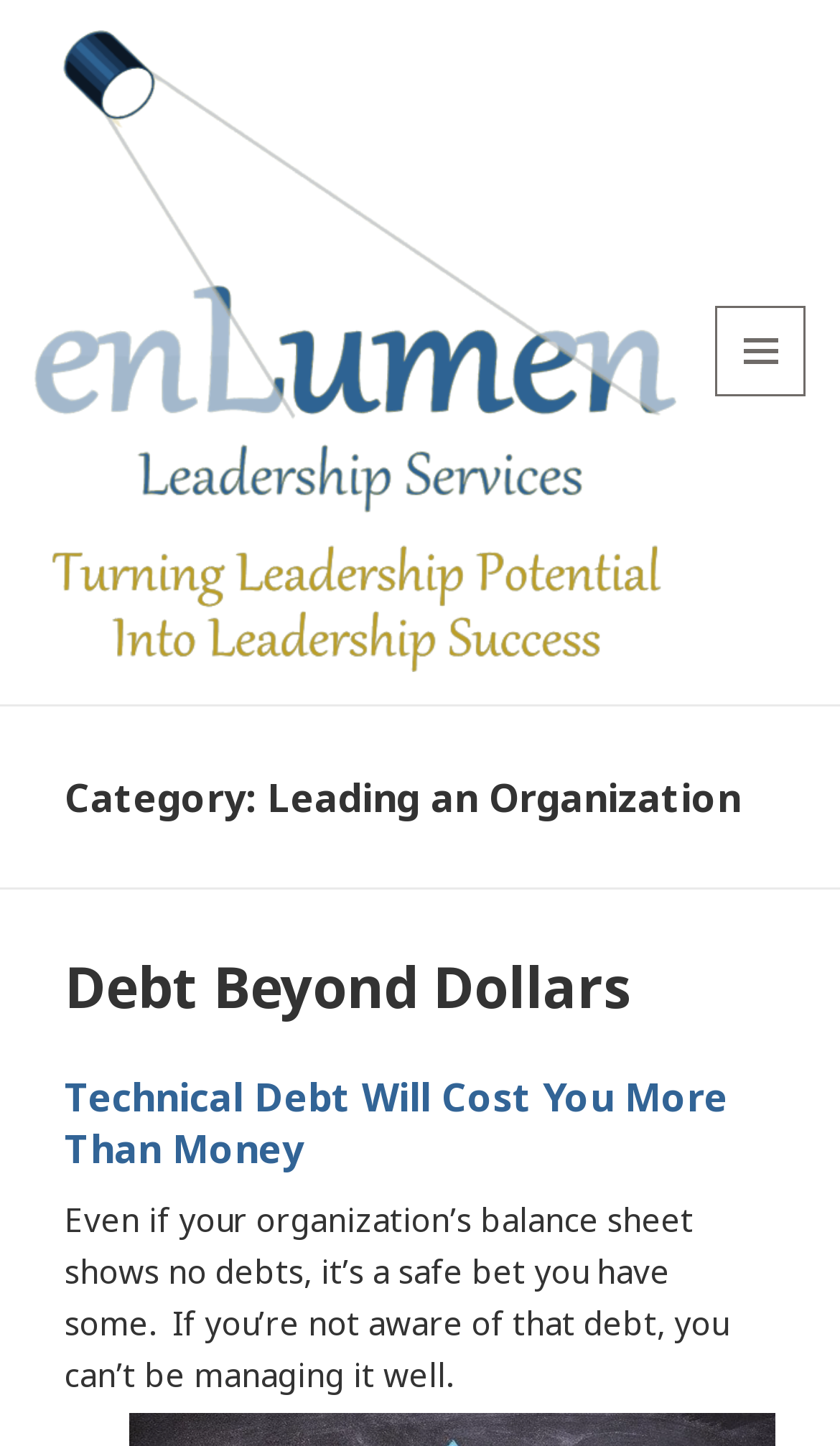What is the title of the first article?
Using the image, respond with a single word or phrase.

Debt Beyond Dollars